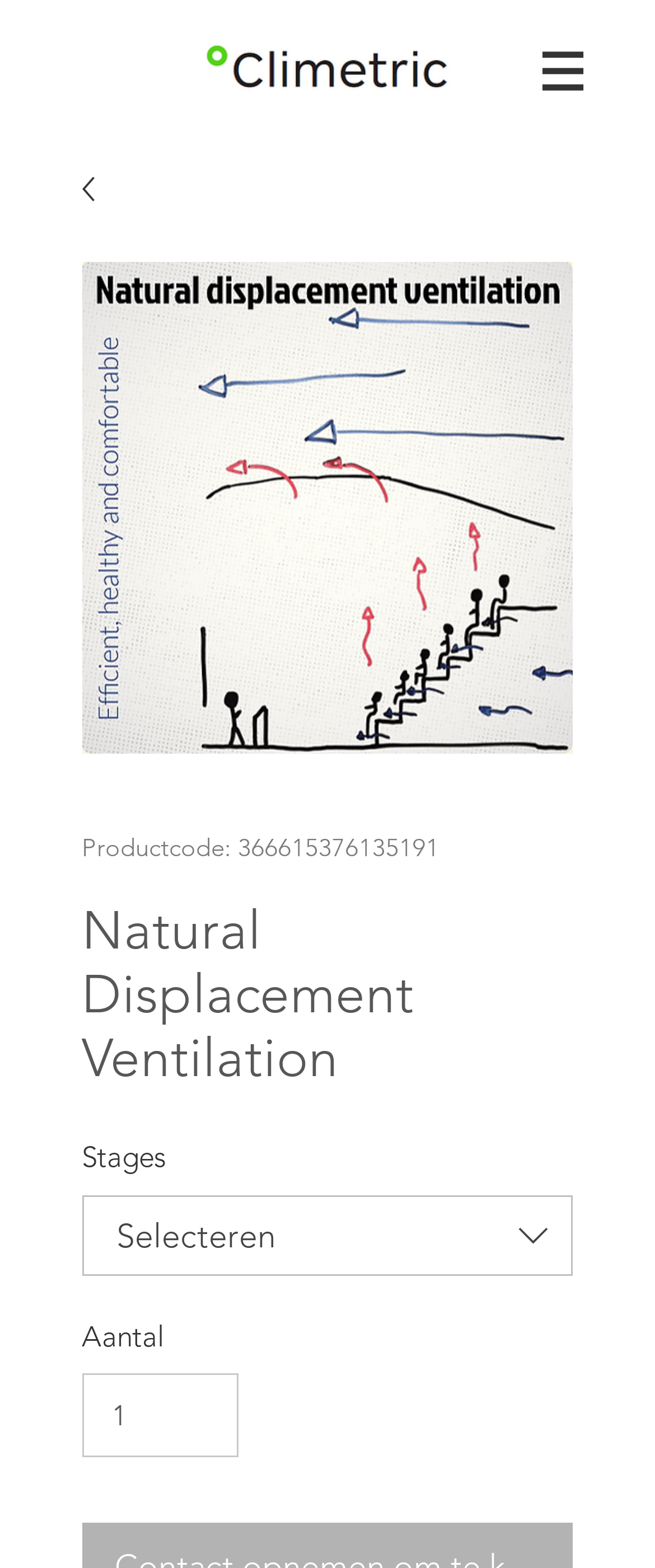Provide a brief response to the question using a single word or phrase: 
What is the product code?

366615376135191